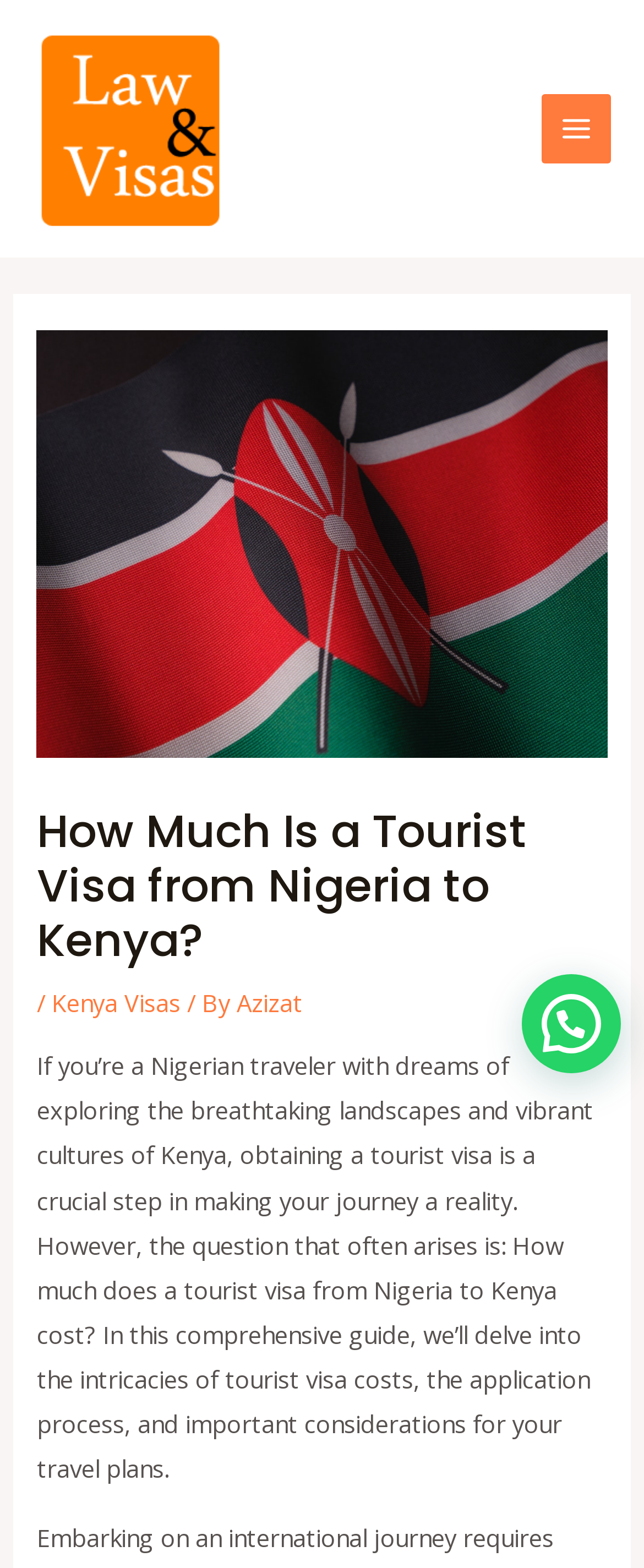Given the description of the UI element: "Kenya Visas", predict the bounding box coordinates in the form of [left, top, right, bottom], with each value being a float between 0 and 1.

[0.081, 0.628, 0.281, 0.649]